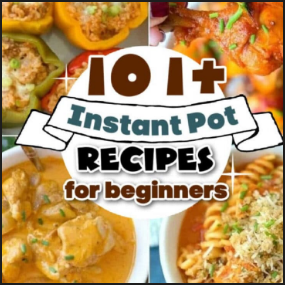What types of dishes are displayed in the background?
Can you offer a detailed and complete answer to this question?

The background of the image displays an assortment of vibrant meals, including stuffed peppers, creamy pasta, and hearty chicken dishes, each appealingly plated to entice home cooks.